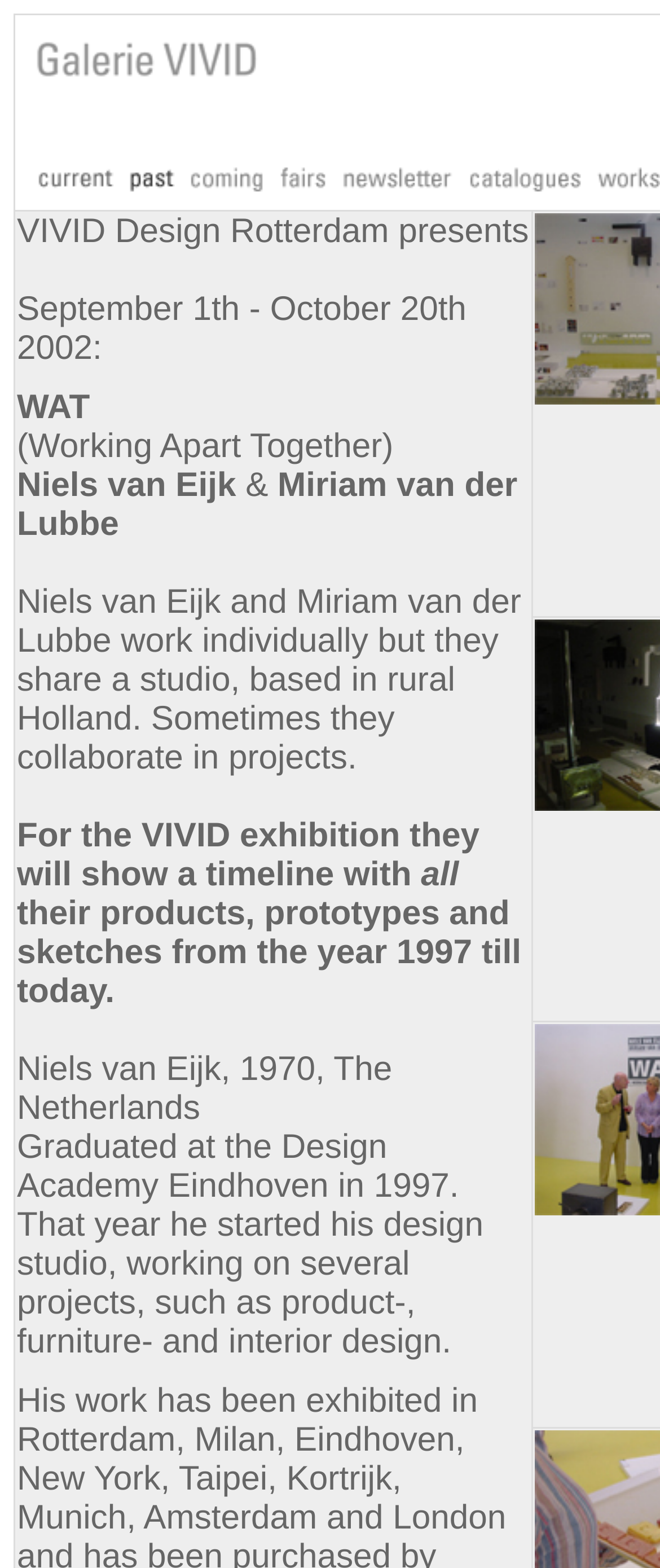How many links are on the top?
Give a one-word or short-phrase answer derived from the screenshot.

11